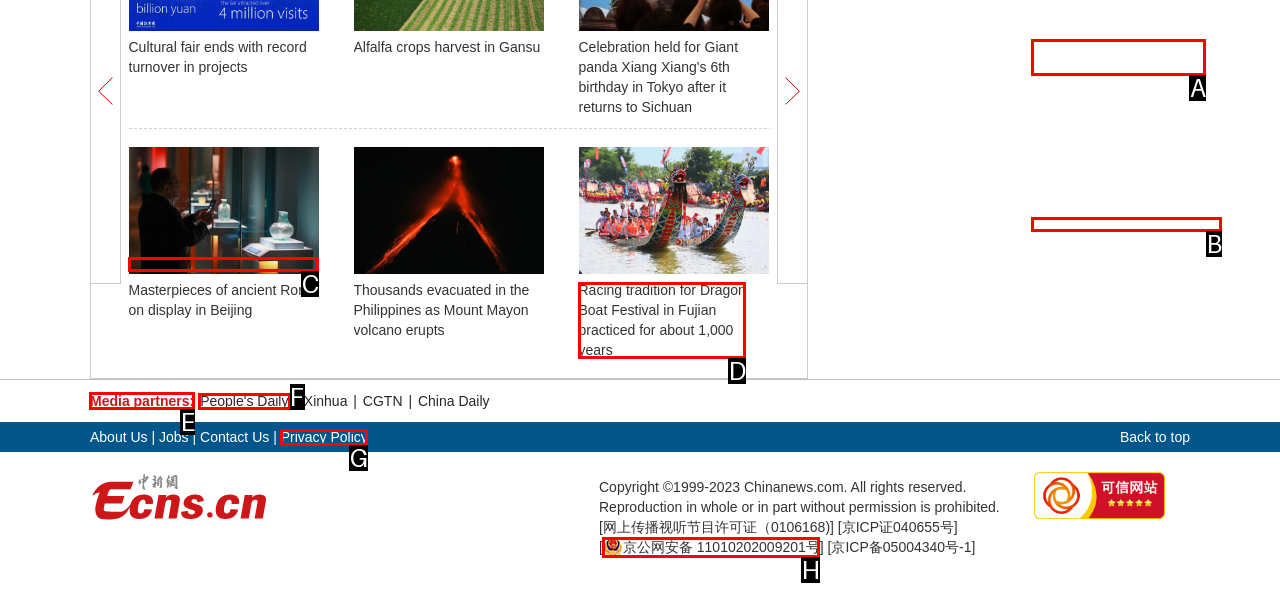Identify which lettered option completes the task: Check Media partners. Provide the letter of the correct choice.

E